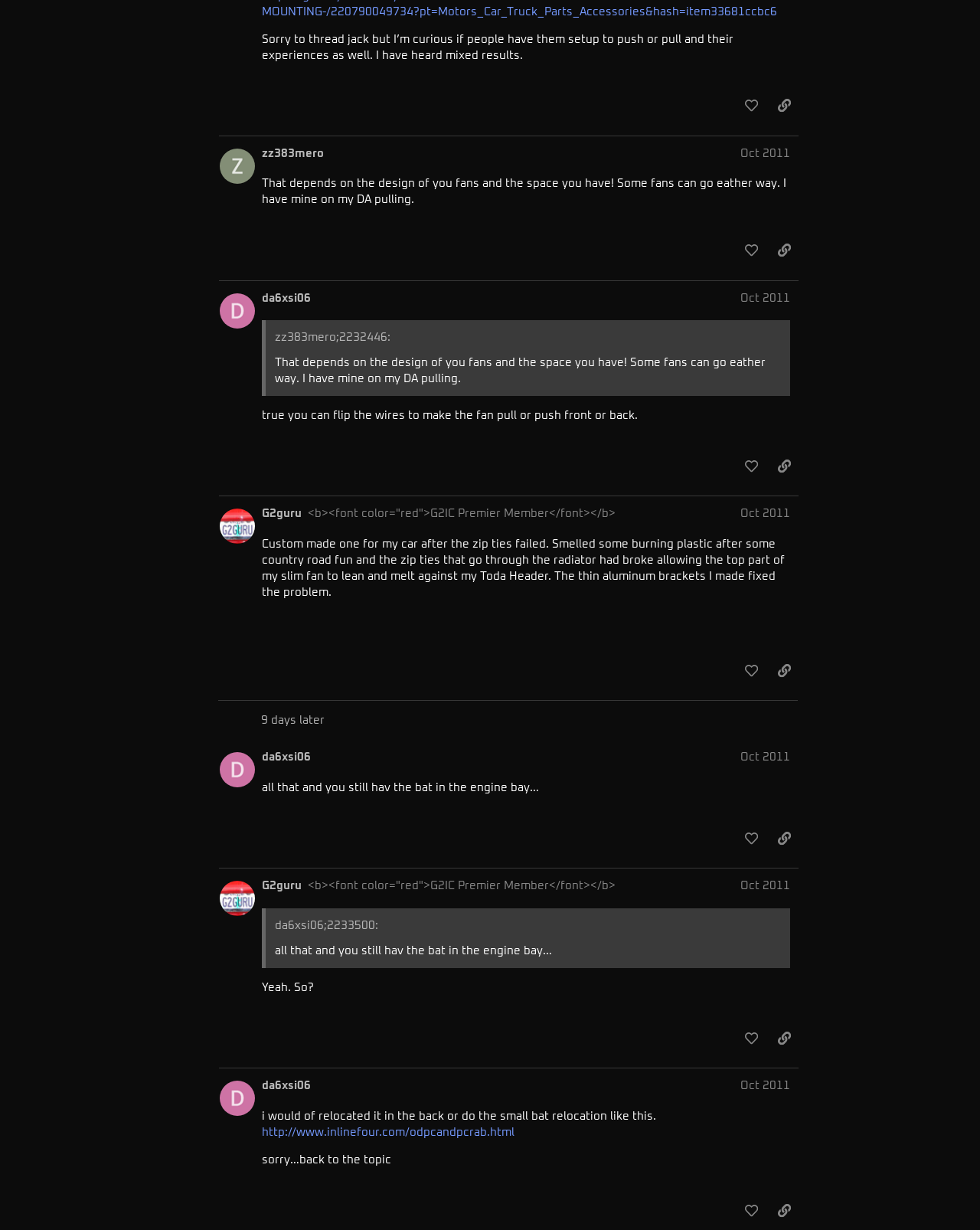Answer the question with a brief word or phrase:
What is the topic of discussion in this thread?

fans and their setup